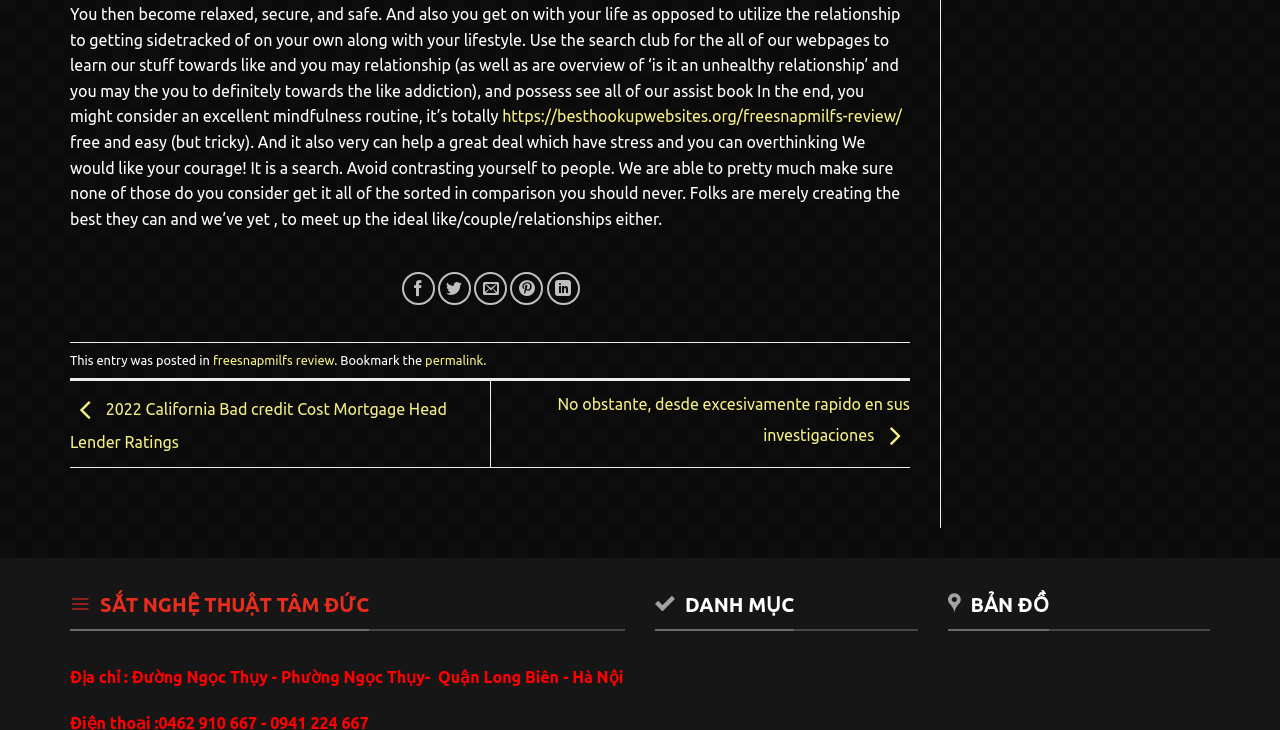Please find the bounding box coordinates of the section that needs to be clicked to achieve this instruction: "Click on the link to learn more about freesnapmilfs review".

[0.166, 0.483, 0.261, 0.502]